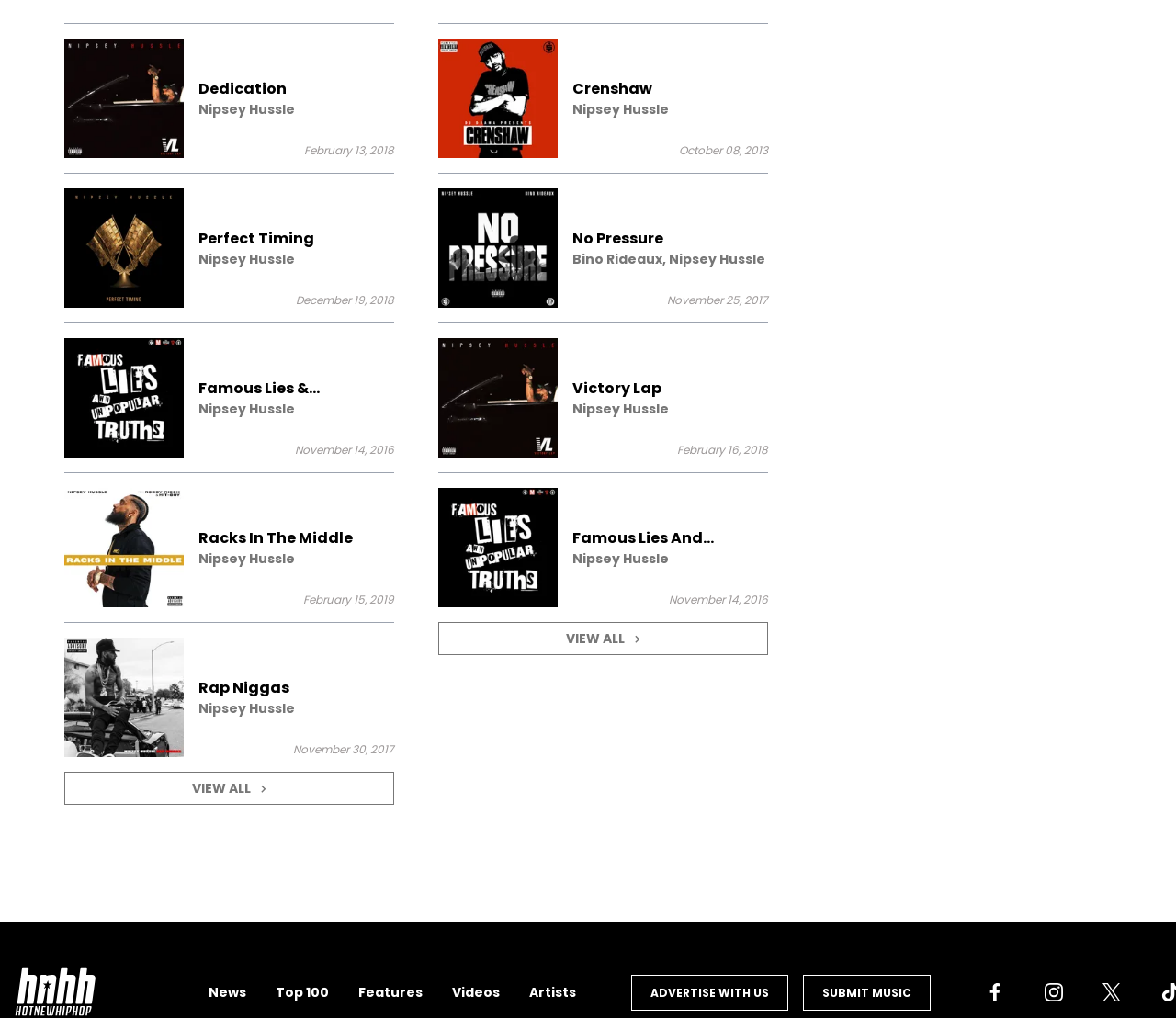Provide the bounding box coordinates of the section that needs to be clicked to accomplish the following instruction: "Explore Nipsey Hussle's music from 2013."

[0.373, 0.037, 0.653, 0.155]